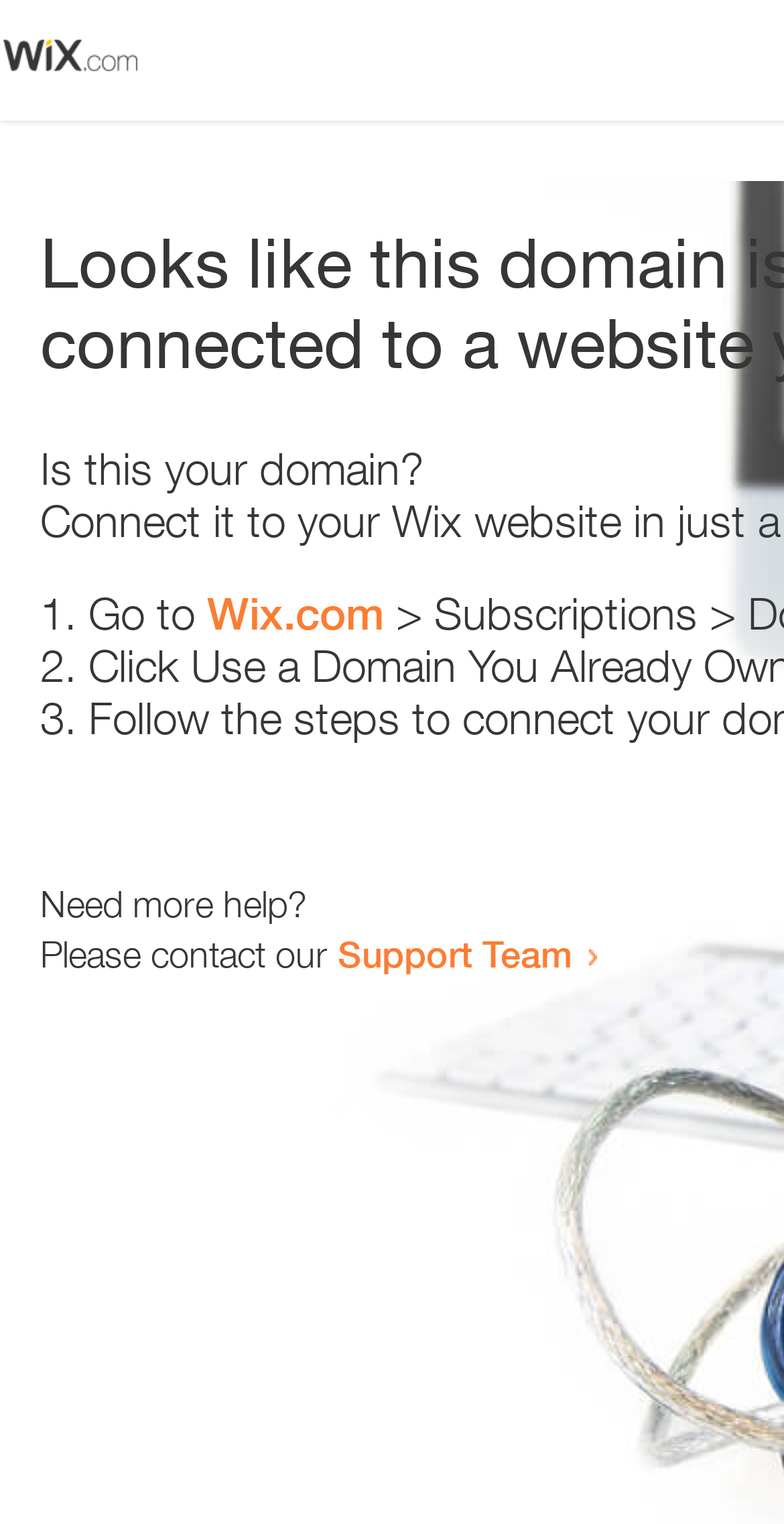What is the link below the text 'Go to'?
Refer to the screenshot and respond with a concise word or phrase.

Wix.com